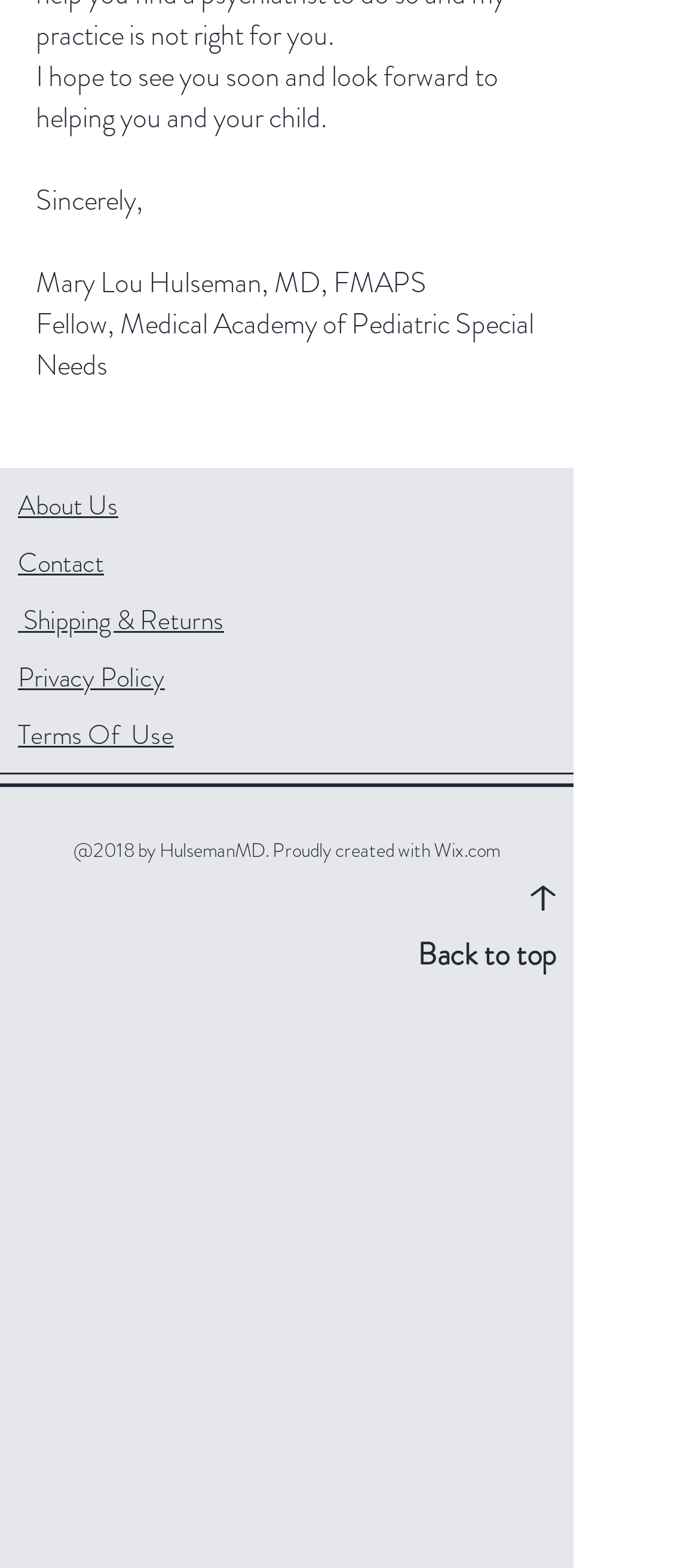What is the profession of the author?
Using the image, elaborate on the answer with as much detail as possible.

The profession of the author is MD, FMAPS, which is indicated by the StaticText element with the text 'Mary Lou Hulseman, MD, FMAPS'.